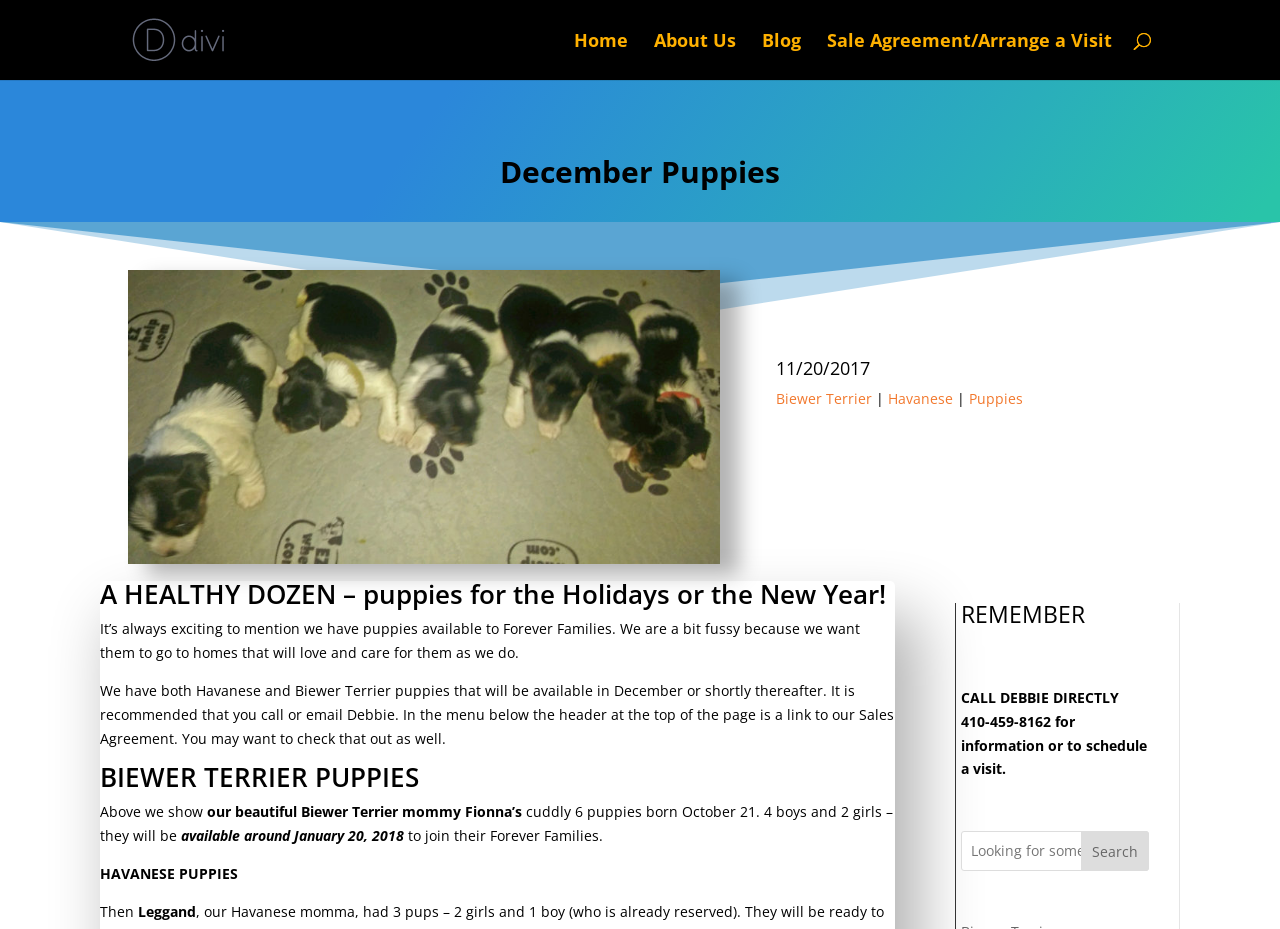Identify the bounding box coordinates of the element that should be clicked to fulfill this task: "Click the 'Home' link". The coordinates should be provided as four float numbers between 0 and 1, i.e., [left, top, right, bottom].

[0.448, 0.036, 0.491, 0.086]